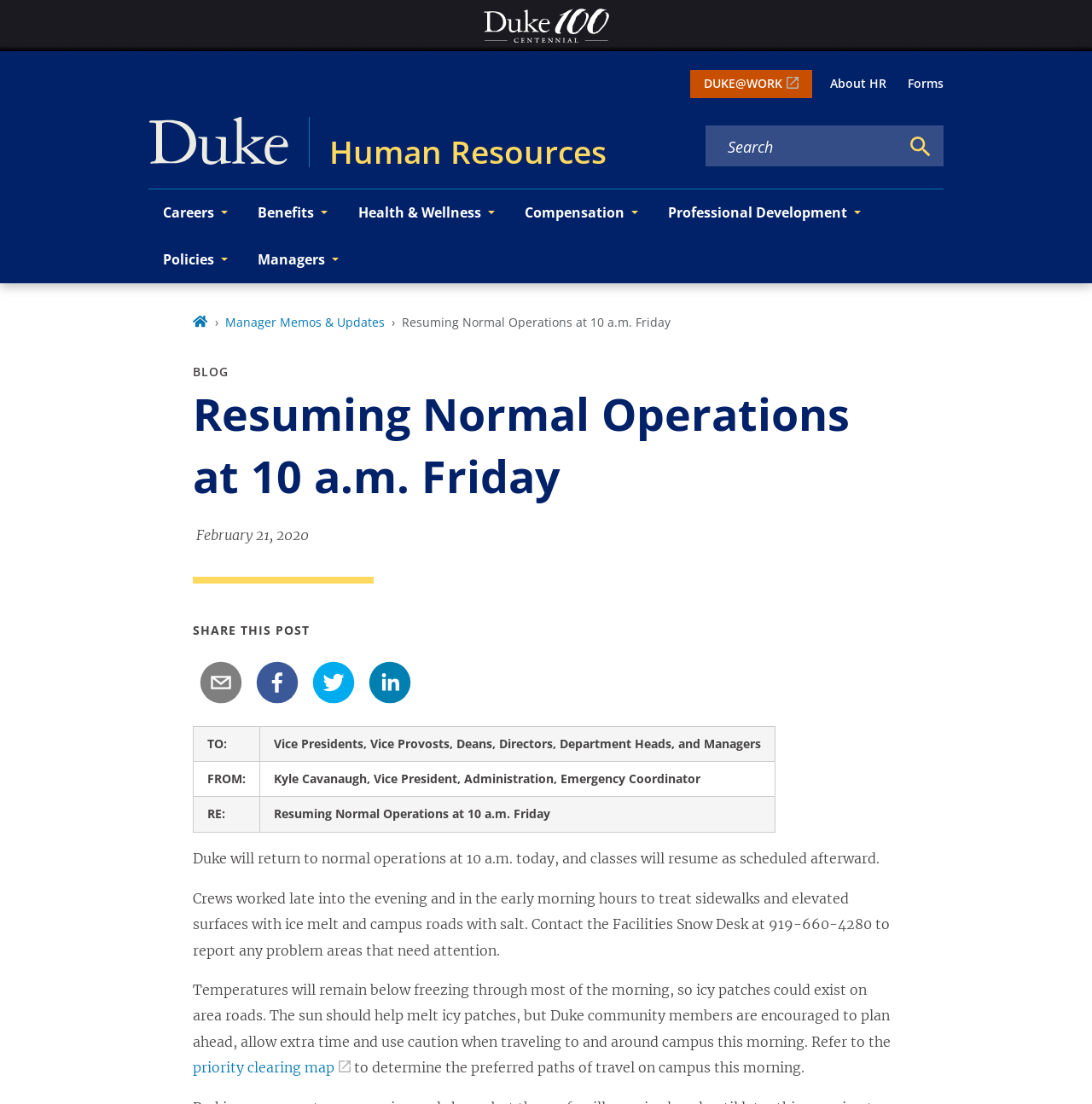What is the topic of the blog post?
Based on the screenshot, provide your answer in one word or phrase.

Resuming normal operations